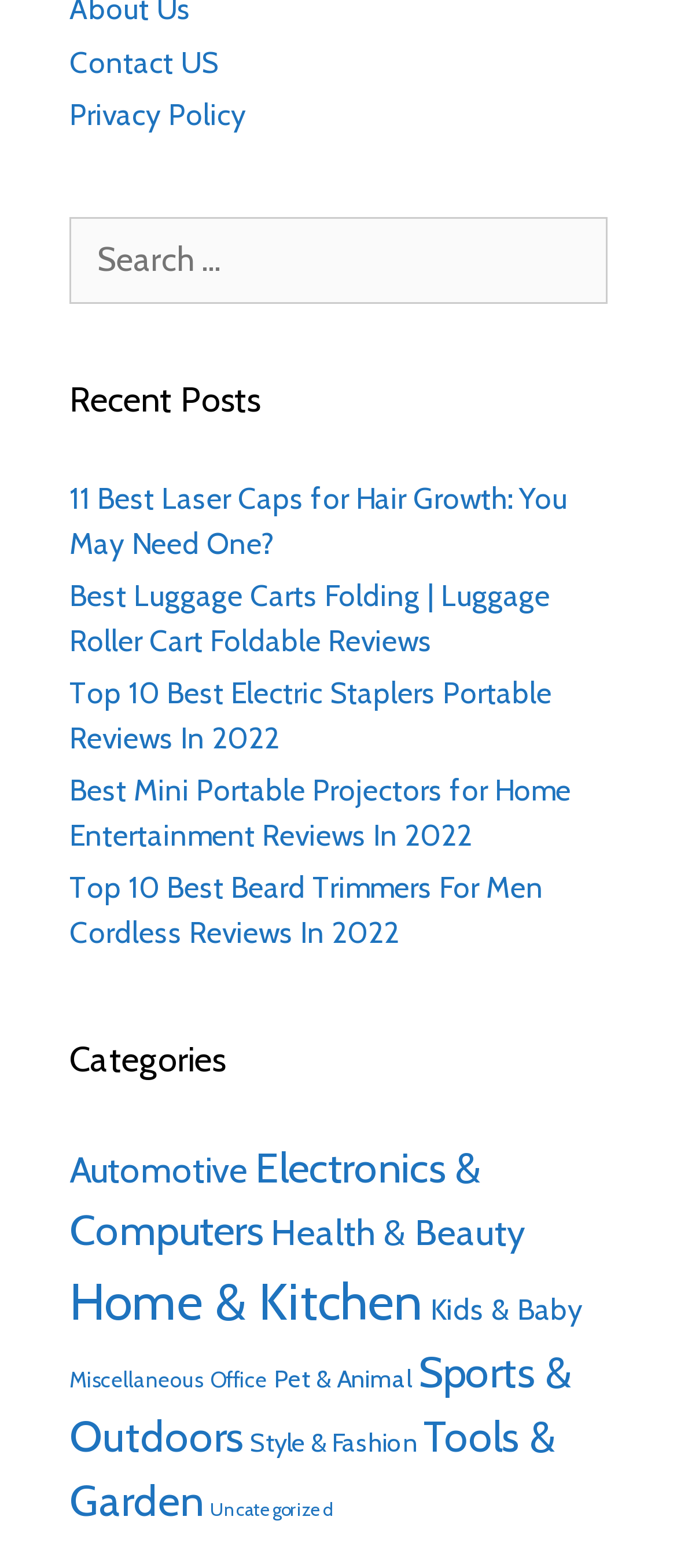Bounding box coordinates are given in the format (top-left x, top-left y, bottom-right x, bottom-right y). All values should be floating point numbers between 0 and 1. Provide the bounding box coordinate for the UI element described as: Contact US

[0.103, 0.029, 0.323, 0.051]